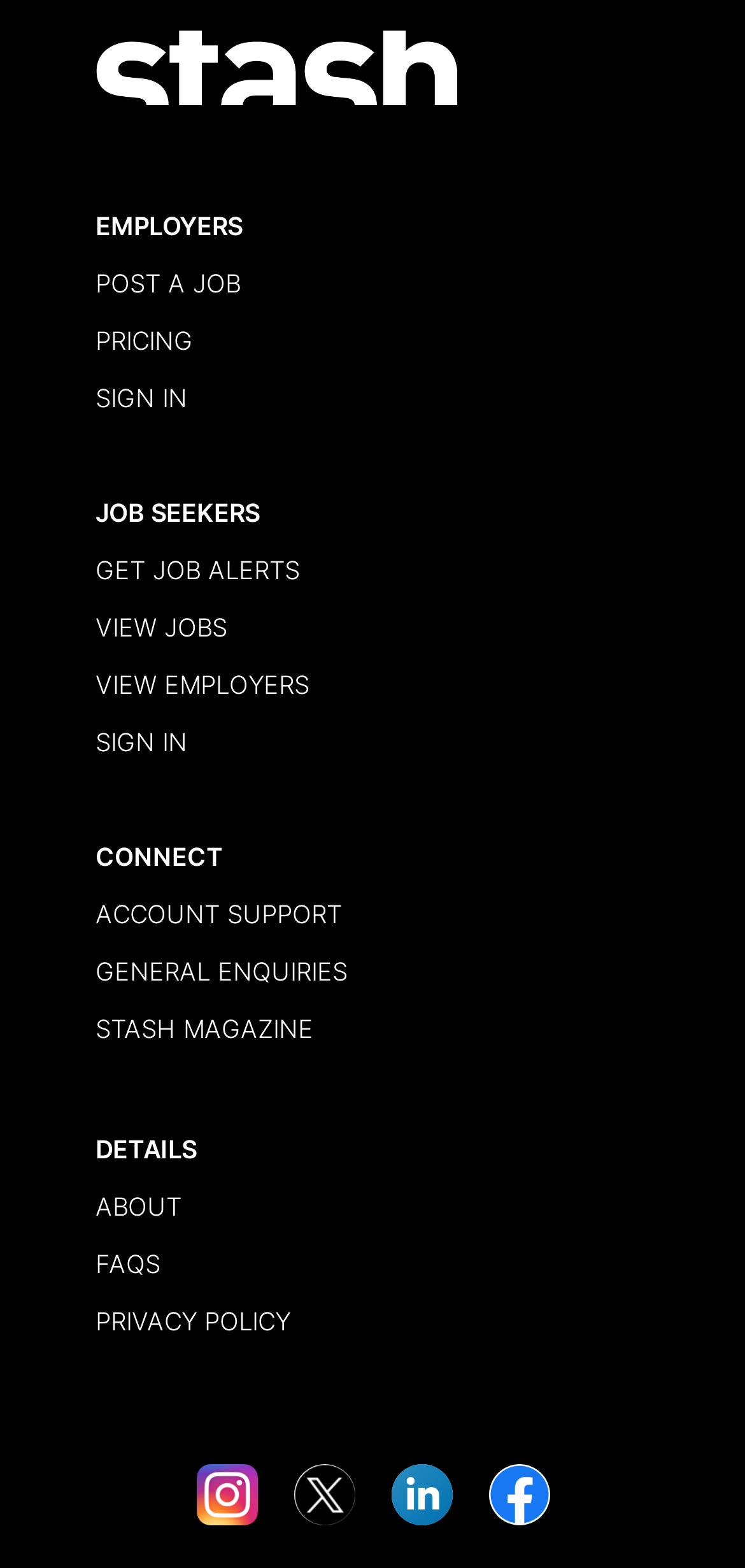Given the element description Get Job Alerts, specify the bounding box coordinates of the corresponding UI element in the format (top-left x, top-left y, bottom-right x, bottom-right y). All values must be between 0 and 1.

[0.128, 0.353, 0.403, 0.373]